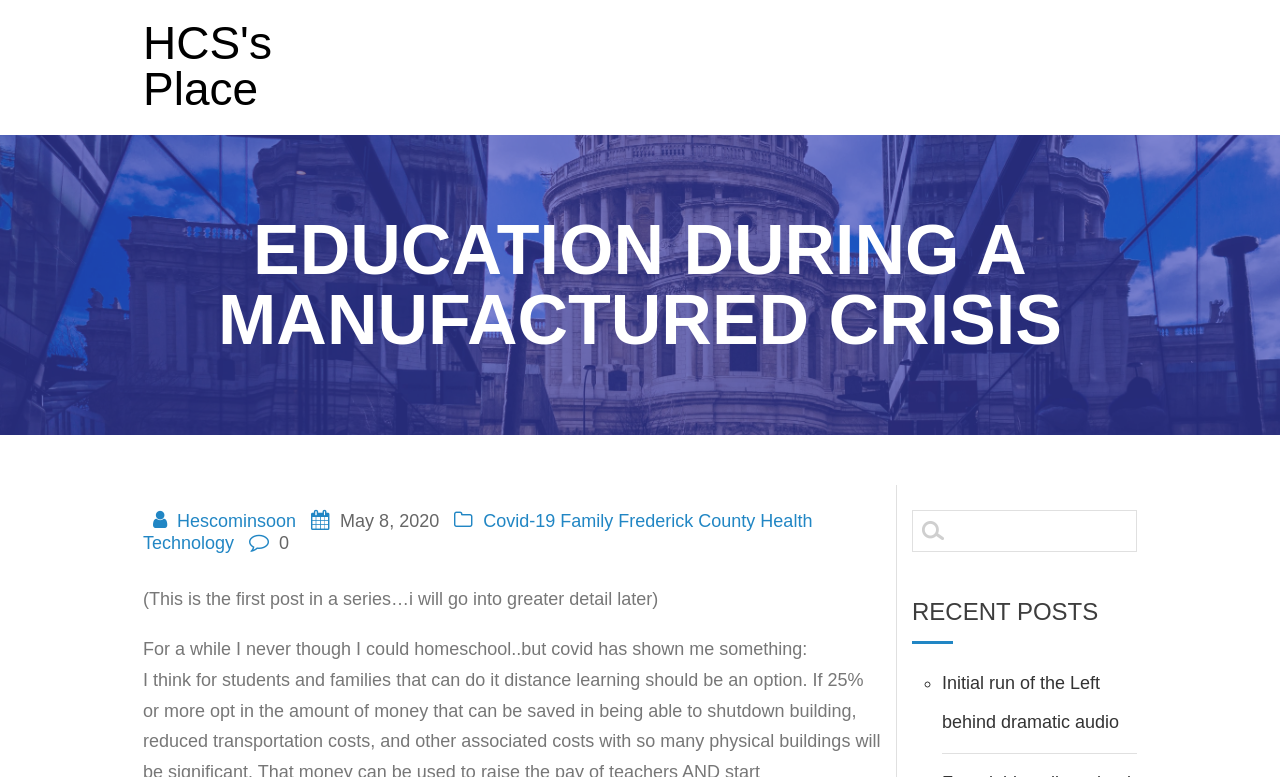Analyze the image and deliver a detailed answer to the question: What is the date of the first post?

I found the date of the first post by looking at the StaticText element with the content 'May 8, 2020' which is located below the heading 'EDUCATION DURING A MANUFACTURED CRISIS'.